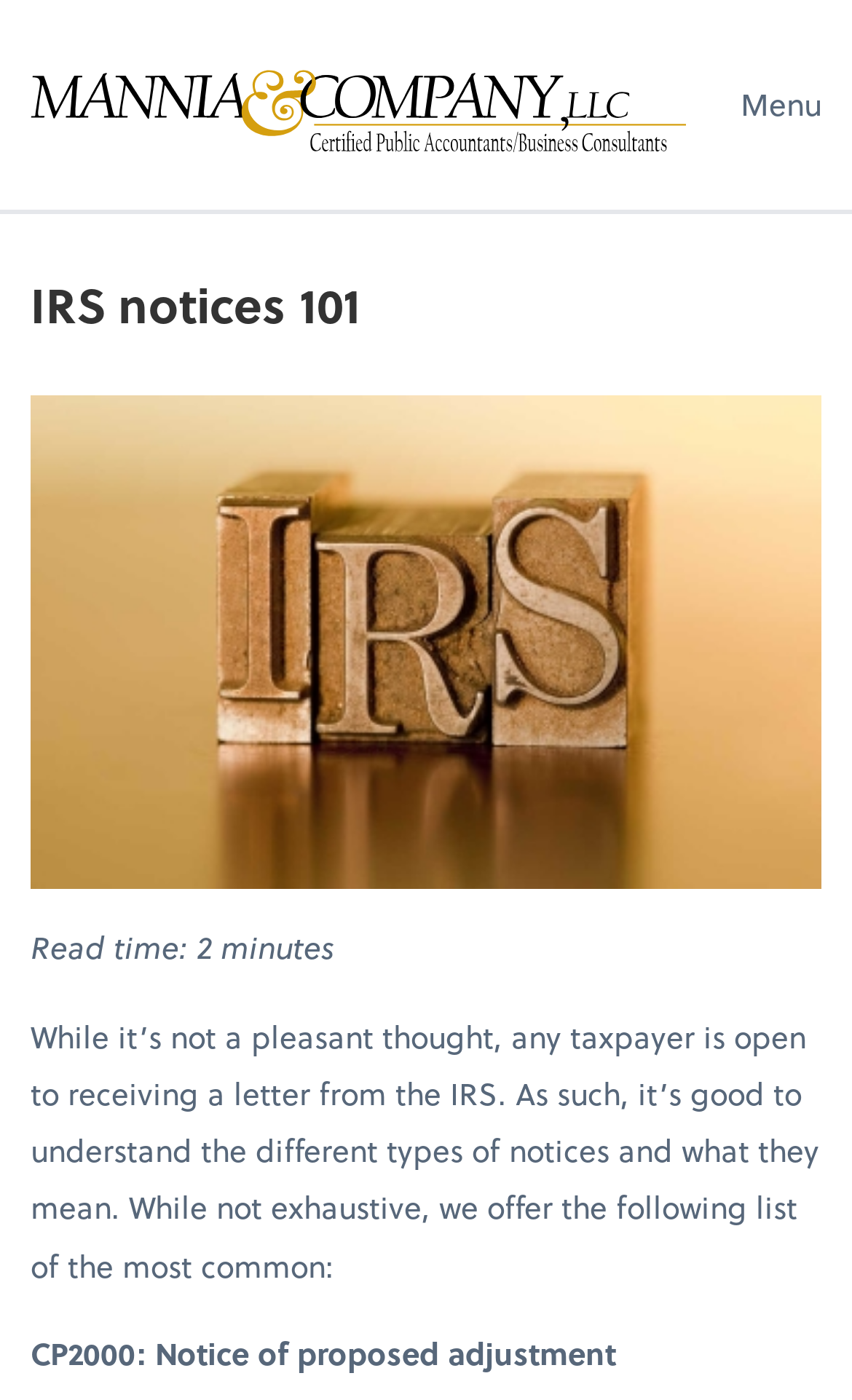Please use the details from the image to answer the following question comprehensively:
What type of notice is mentioned first in the article?

I found the first mentioned notice type by looking at the StaticText elements. The element at [0.036, 0.95, 0.723, 0.982] has the text 'CP2000: Notice of proposed adjustment', which indicates that CP2000 is the first mentioned notice type.